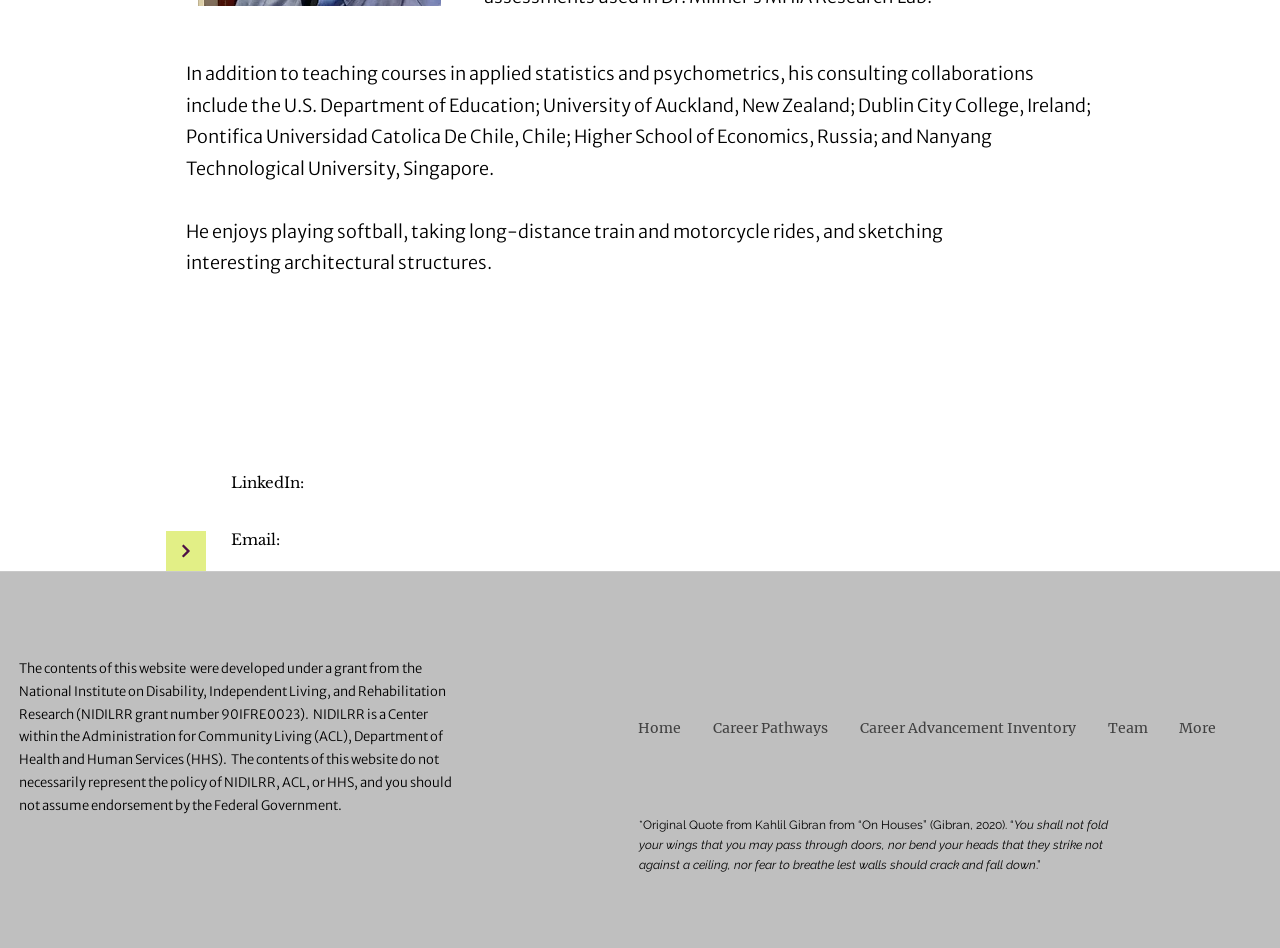Please provide the bounding box coordinates for the UI element as described: "Career Pathways". The coordinates must be four floats between 0 and 1, represented as [left, top, right, bottom].

[0.545, 0.742, 0.659, 0.794]